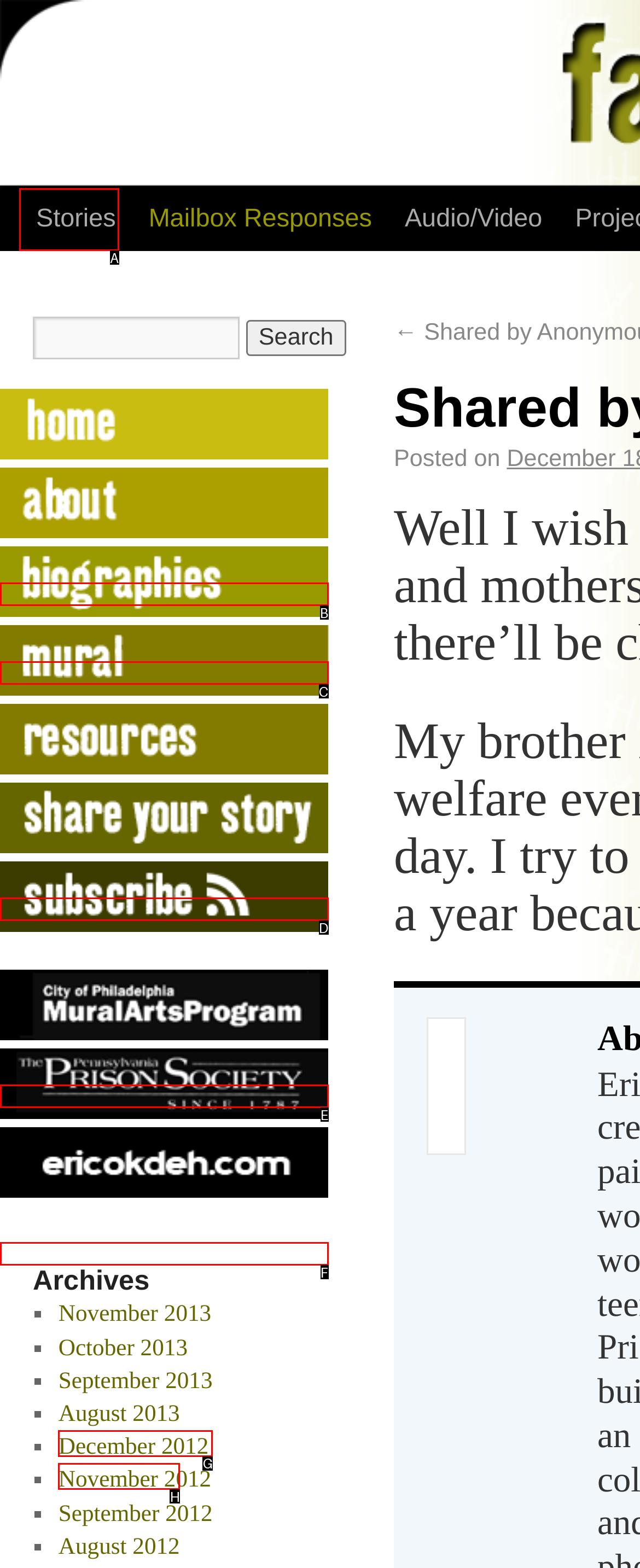Which HTML element matches the description: September 2013?
Reply with the letter of the correct choice.

G